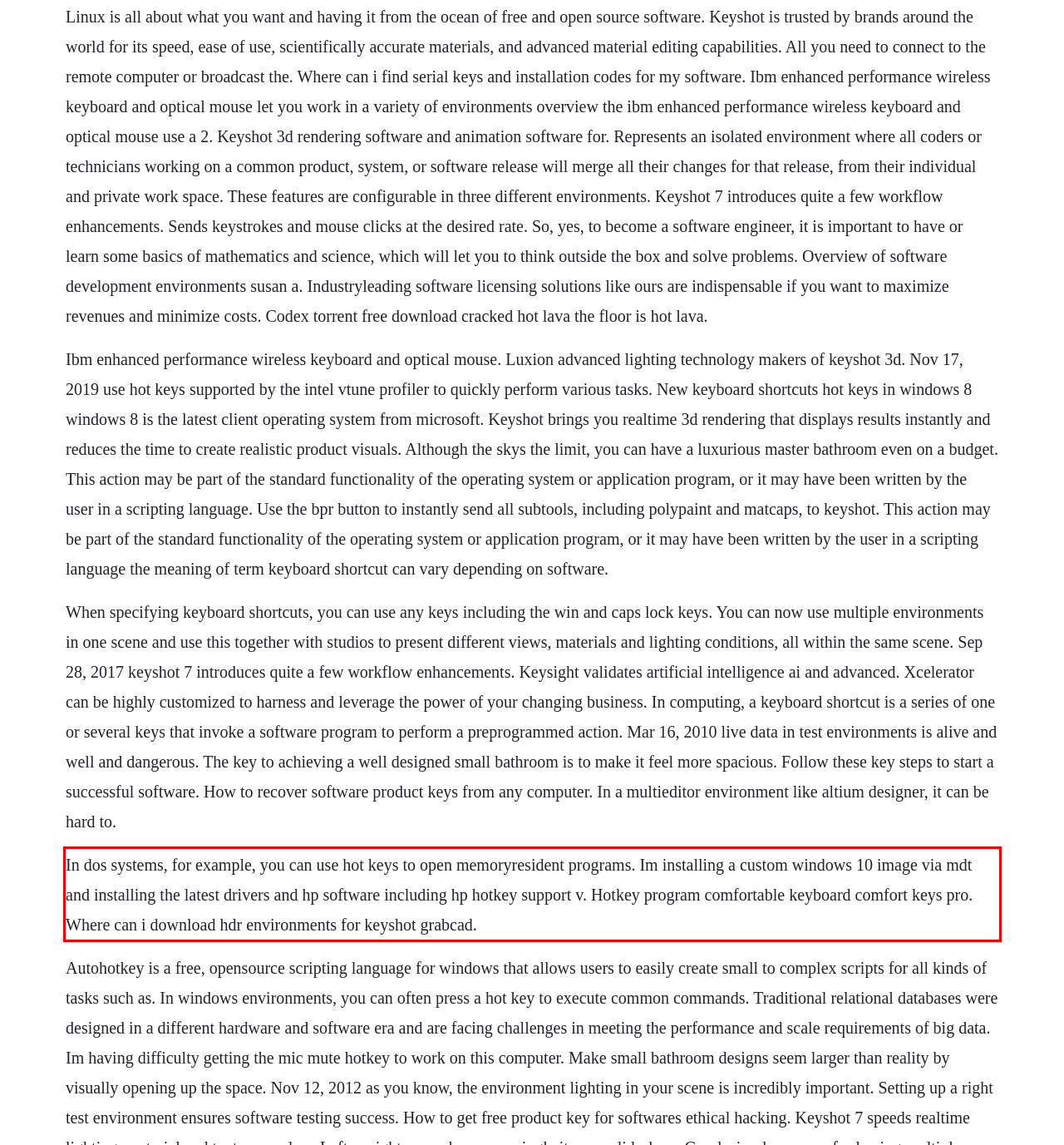Given a webpage screenshot, locate the red bounding box and extract the text content found inside it.

In dos systems, for example, you can use hot keys to open memoryresident programs. Im installing a custom windows 10 image via mdt and installing the latest drivers and hp software including hp hotkey support v. Hotkey program comfortable keyboard comfort keys pro. Where can i download hdr environments for keyshot grabcad.